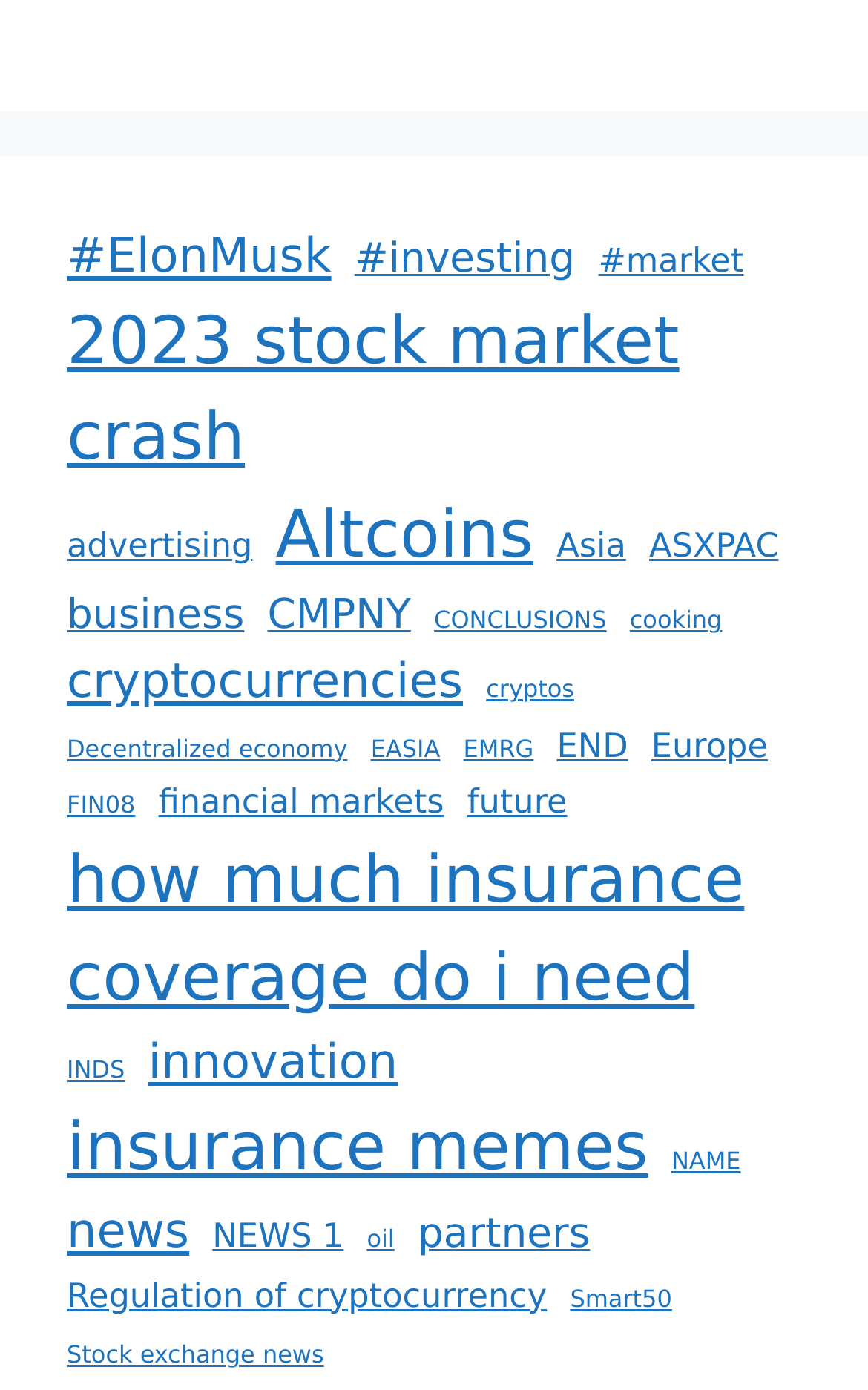Please indicate the bounding box coordinates for the clickable area to complete the following task: "Explore Altcoins". The coordinates should be specified as four float numbers between 0 and 1, i.e., [left, top, right, bottom].

[0.318, 0.352, 0.614, 0.422]